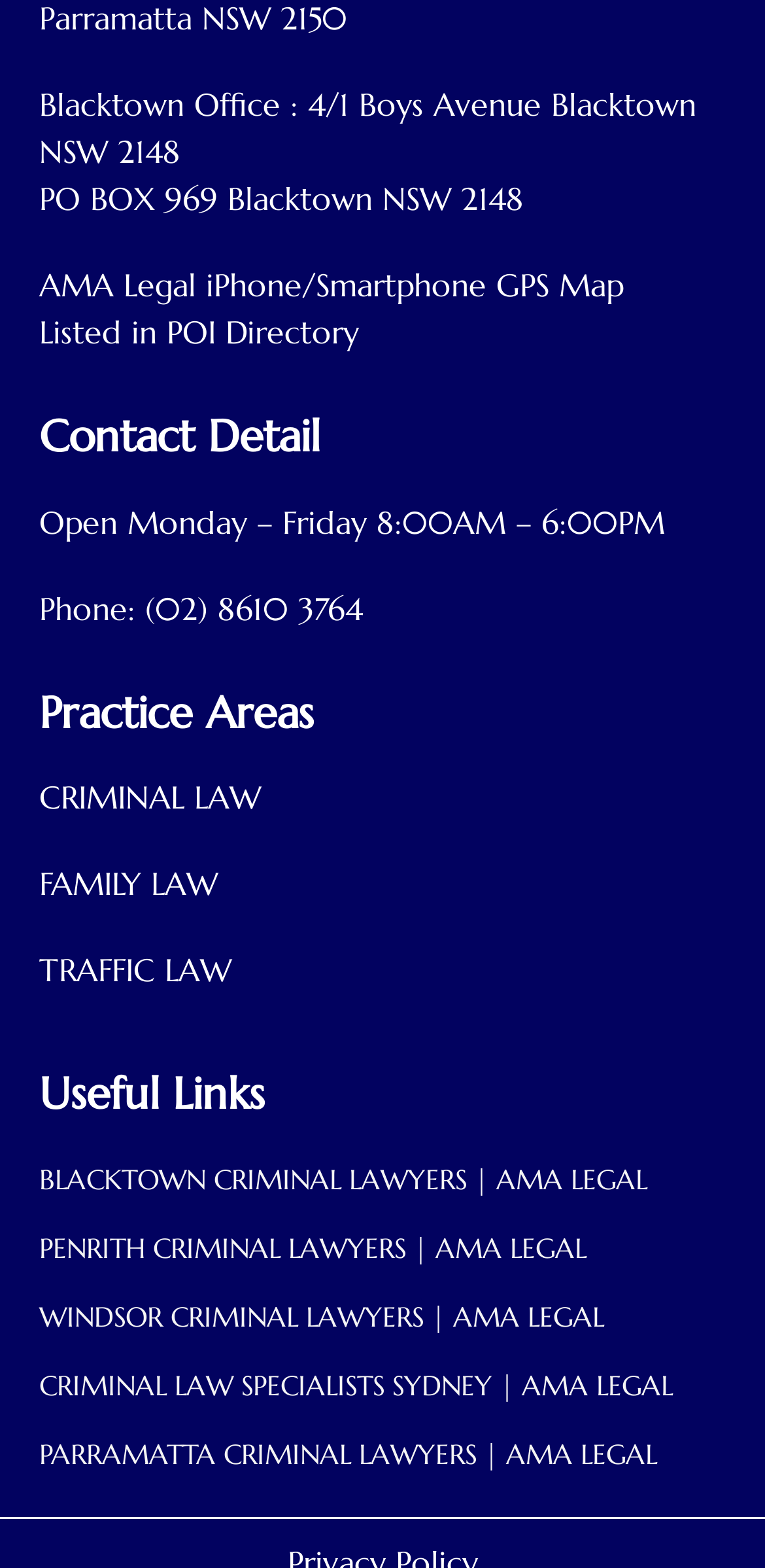Please determine the bounding box coordinates of the element's region to click in order to carry out the following instruction: "Learn about criminal law". The coordinates should be four float numbers between 0 and 1, i.e., [left, top, right, bottom].

[0.051, 0.481, 0.949, 0.536]